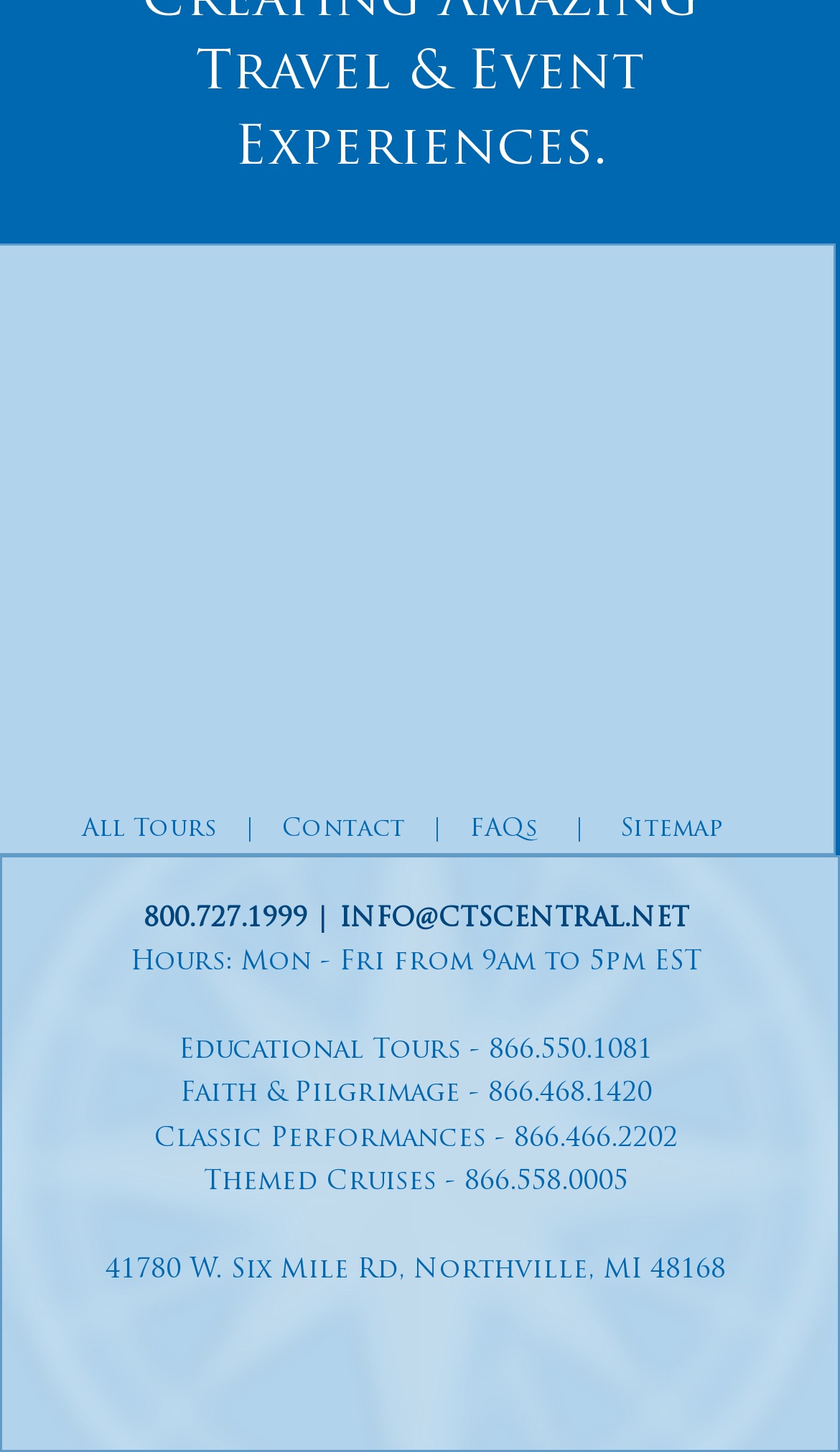Can you specify the bounding box coordinates of the area that needs to be clicked to fulfill the following instruction: "Call 800.727.1999"?

[0.171, 0.624, 0.404, 0.642]